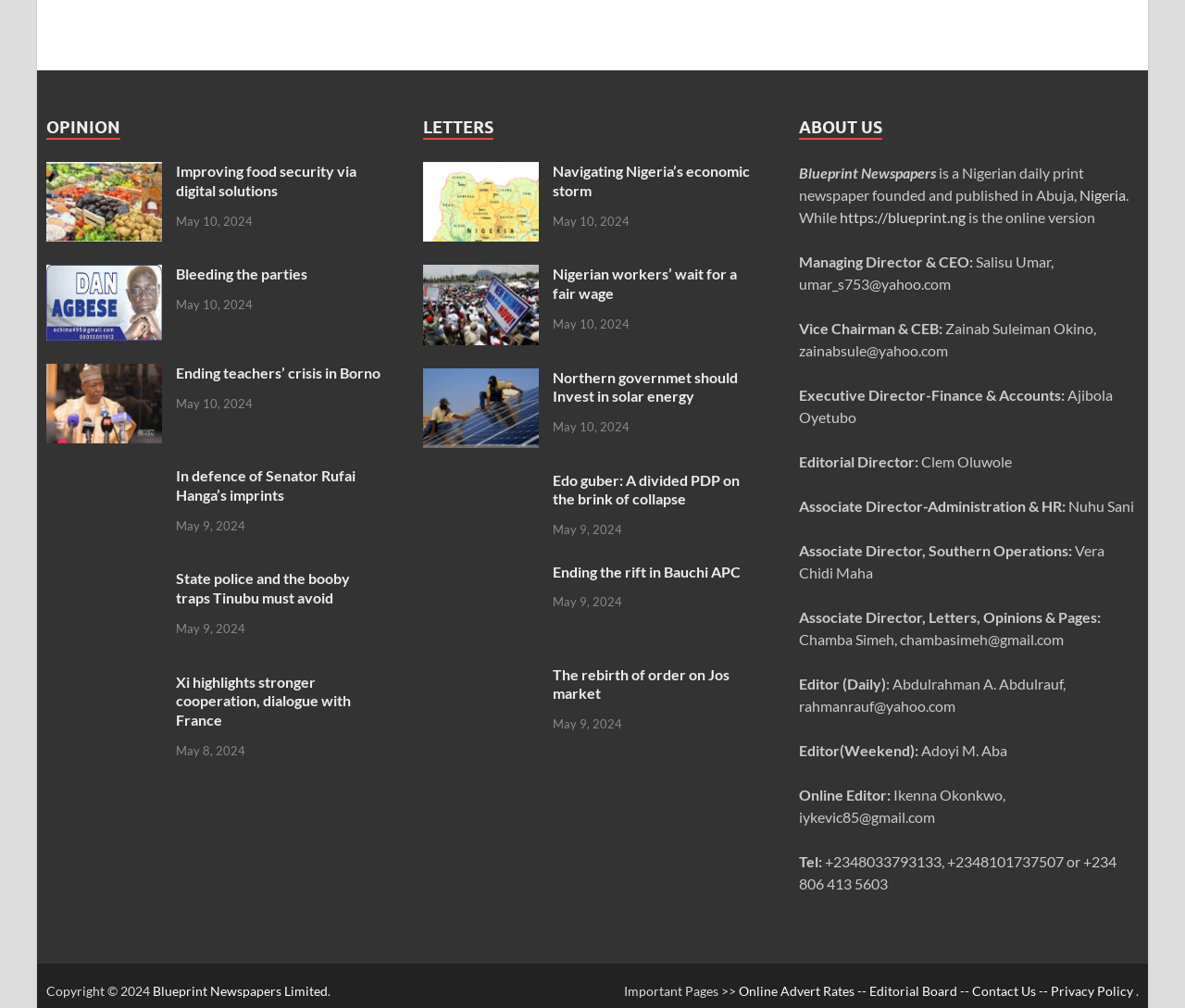Who is the Managing Director & CEO?
Please use the visual content to give a single word or phrase answer.

Salisu Umar